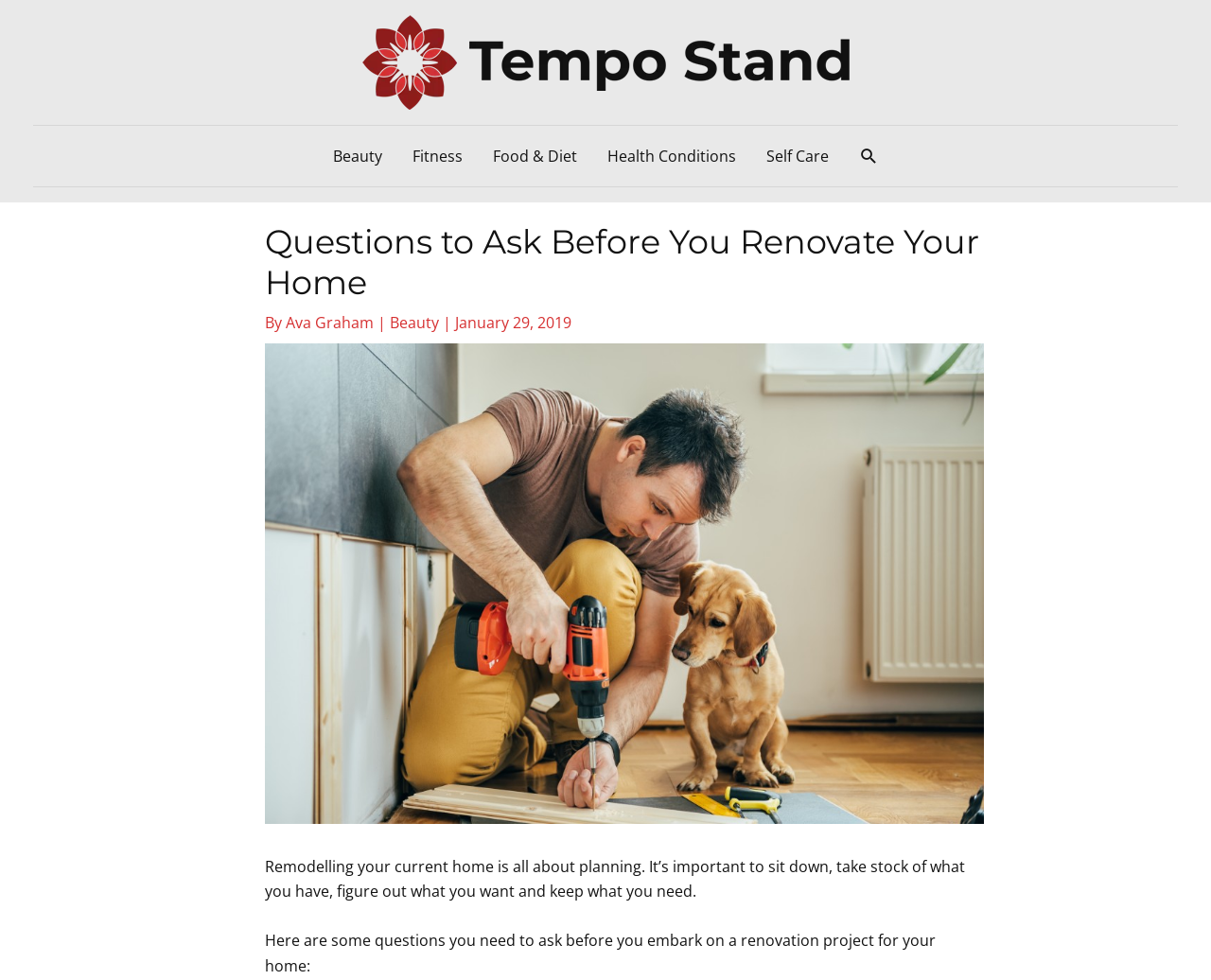Provide a comprehensive description of the webpage.

The webpage is about home renovation, specifically discussing the importance of planning and preparation before starting a renovation project. At the top left of the page, there is a logo of Tempo Stand, which is a clickable link. Next to the logo, there is a navigation menu with links to various categories such as Beauty, Fitness, Food & Diet, Health Conditions, and Self Care.

Below the navigation menu, there is a header section with a heading that reads "Questions to Ask Before You Renovate Your Home". The author of the article, Ava Graham, is credited below the heading, along with the date of publication, January 29, 2019. There is also an image related to home renovations above the article.

The article itself starts with a paragraph that emphasizes the importance of planning in home renovation. It advises readers to take stock of what they have, figure out what they want, and keep what they need. The second paragraph introduces a list of questions that one should ask before embarking on a renovation project.

On the top right of the page, there is a search icon link that allows users to search for specific content on the website. Overall, the webpage has a clean and organized layout, making it easy to navigate and read.